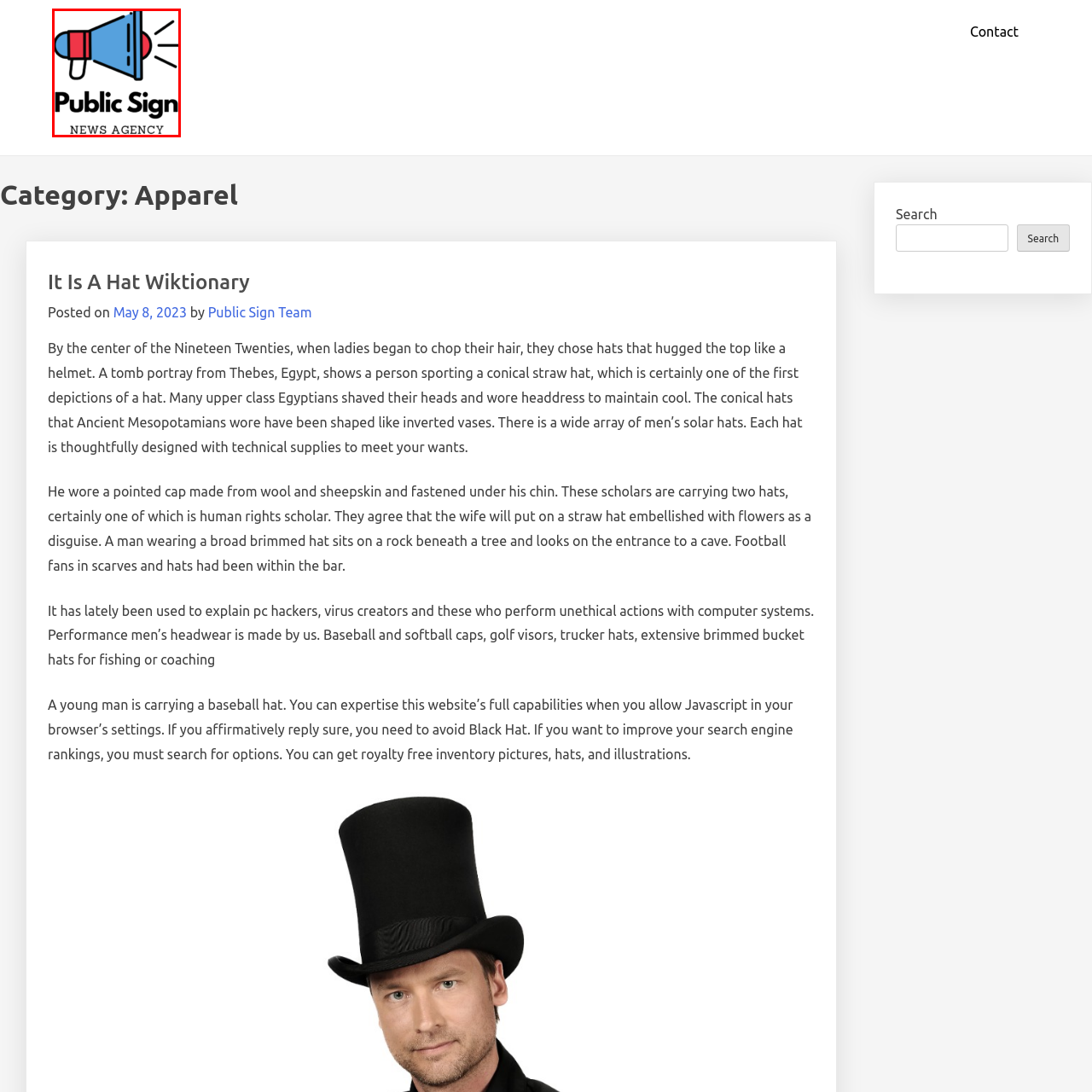Refer to the image area inside the black border, What is the purpose of the 'Public Sign News Agency'? 
Respond concisely with a single word or phrase.

To disseminate news